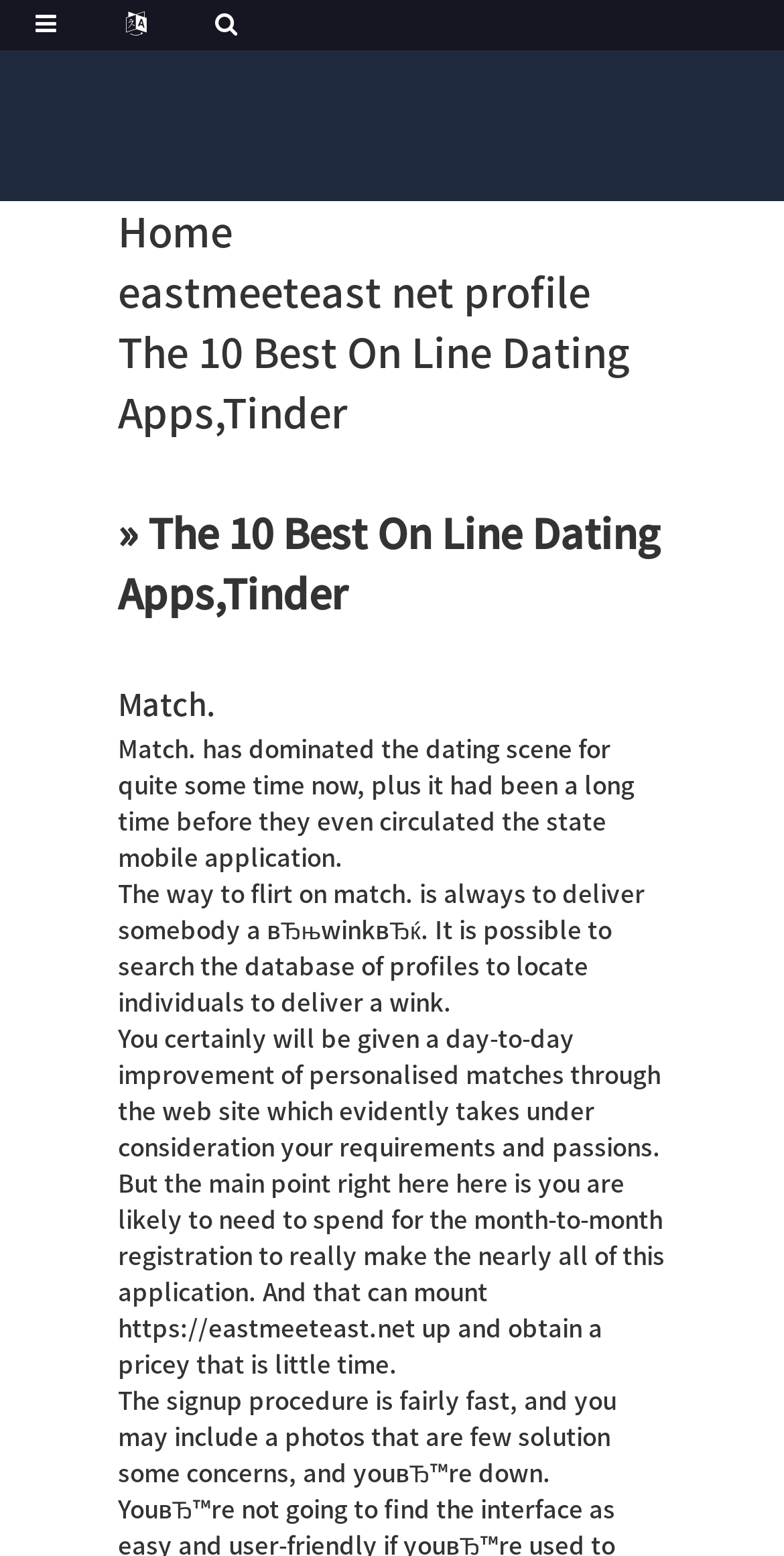Respond to the question below with a single word or phrase:
How do you flirt on Match?

Send a wink